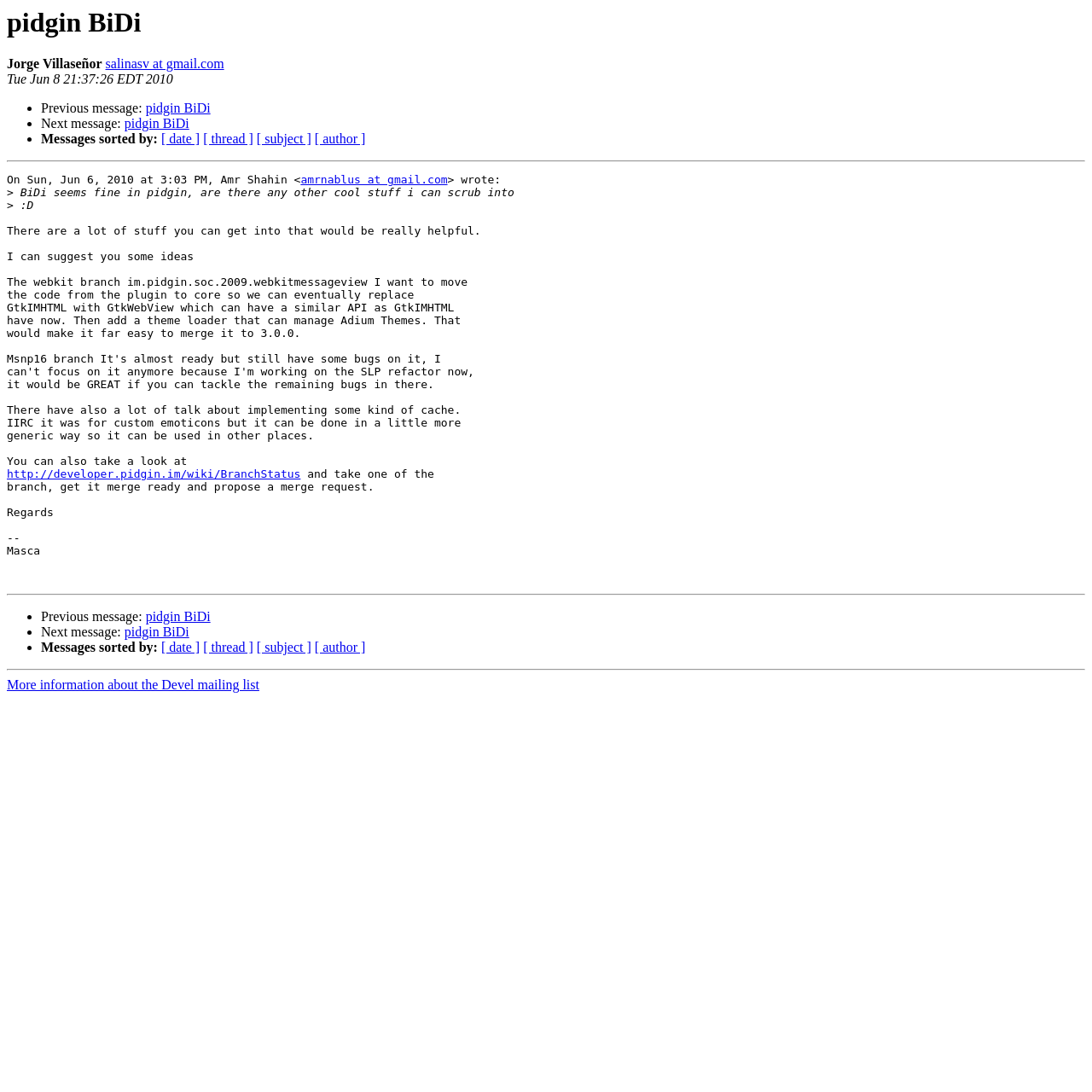Please determine the bounding box coordinates, formatted as (top-left x, top-left y, bottom-right x, bottom-right y), with all values as floating point numbers between 0 and 1. Identify the bounding box of the region described as: http://developer.pidgin.im/wiki/BranchStatus

[0.006, 0.428, 0.275, 0.44]